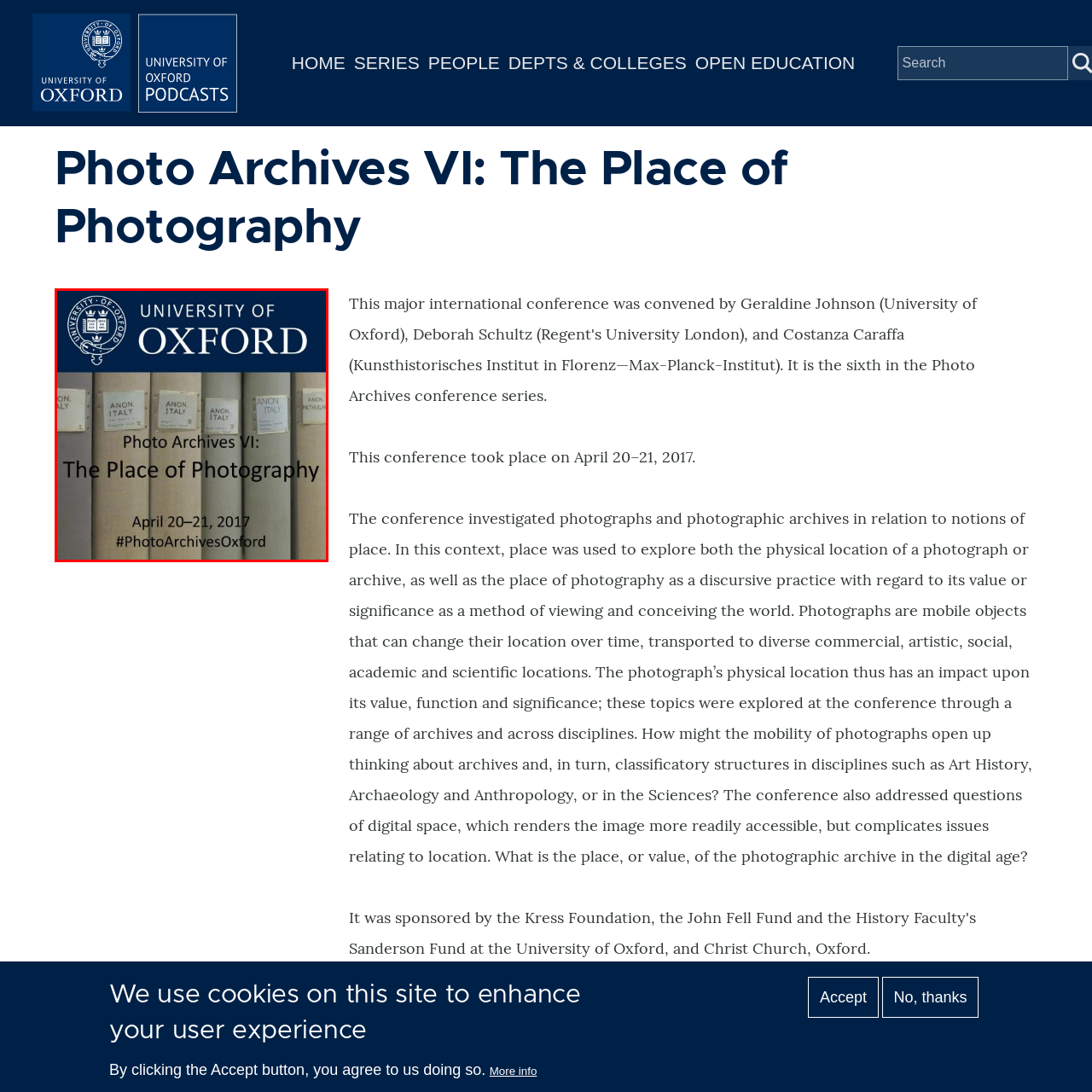What is the color of the background?
Review the content shown inside the red bounding box in the image and offer a detailed answer to the question, supported by the visual evidence.

The caption describes the design of the promotional graphic, stating that the bold title in white font stands out against the dark blue background.